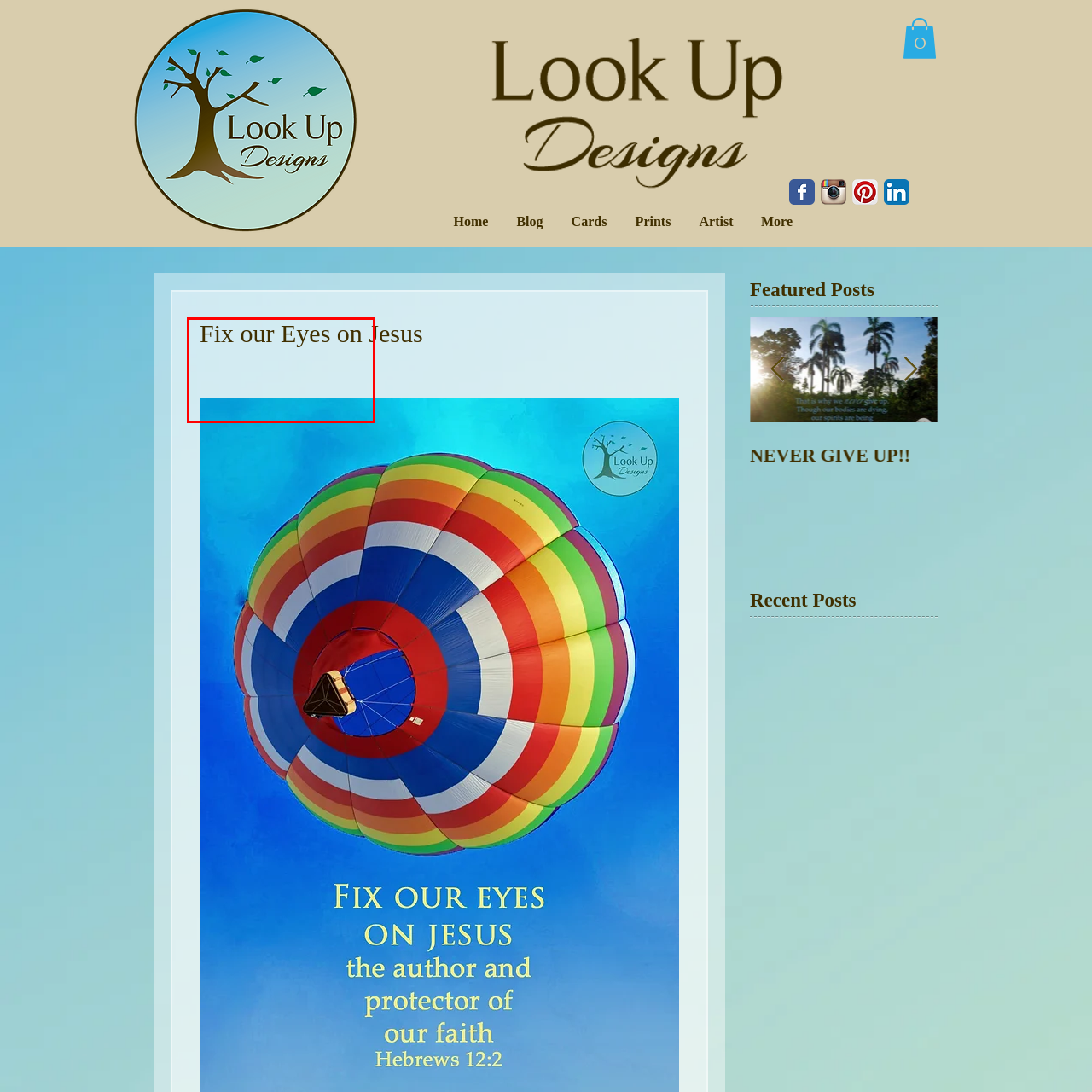What is the message conveyed by the text?
Analyze the image surrounded by the red bounding box and provide a thorough answer.

The caption describes the text as 'artistically rendered, conveying a spiritual message that encourages reflection and devotion', indicating that the message is one of spiritual reflection and devotion.